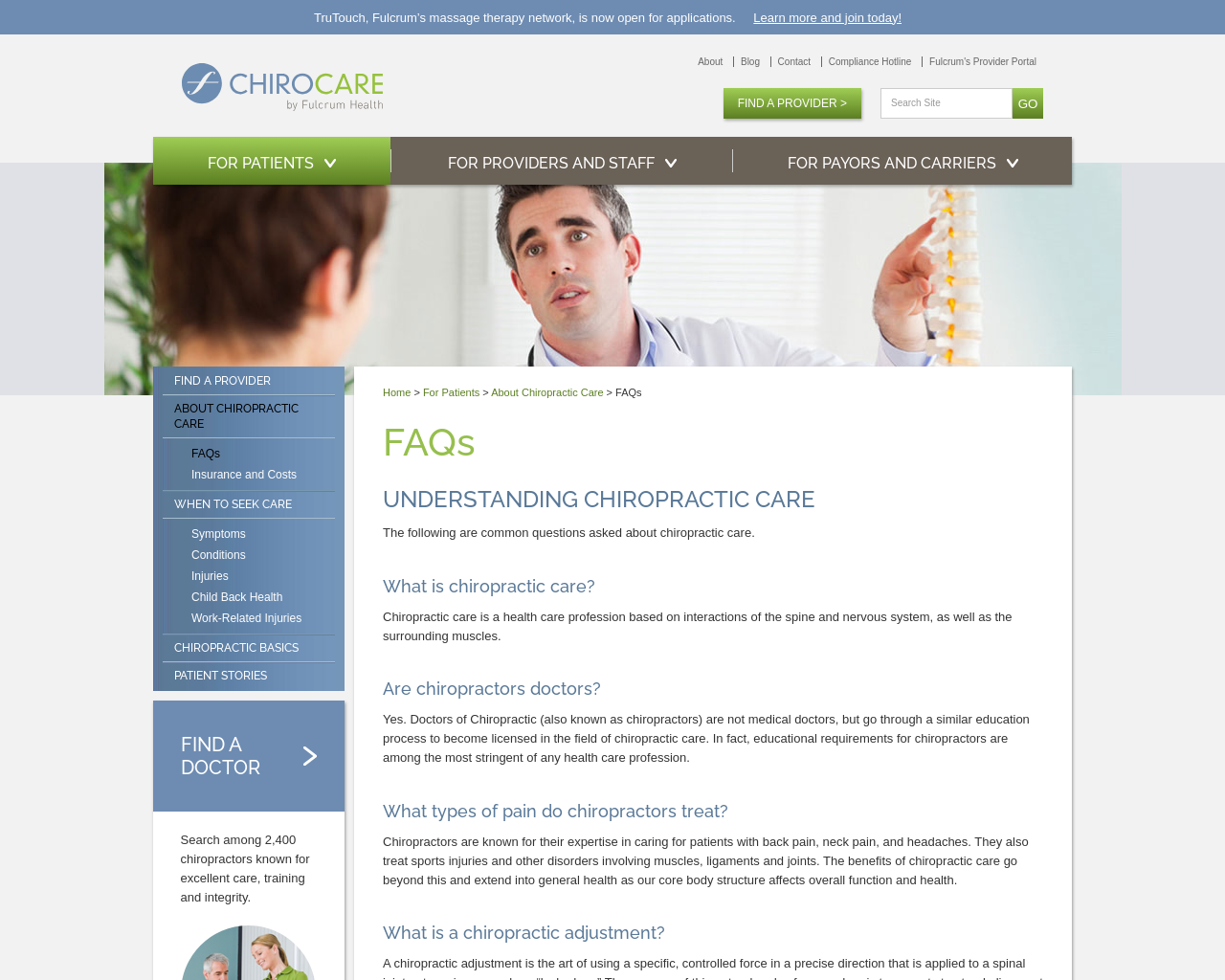What is the profession of the doctors mentioned on the webpage?
Provide a detailed and well-explained answer to the question.

The answer can be inferred from the text 'Doctors of Chiropractic (also known as chiropractors) are not medical doctors...' which explains that chiropractors are a type of doctor, but not medical doctors.